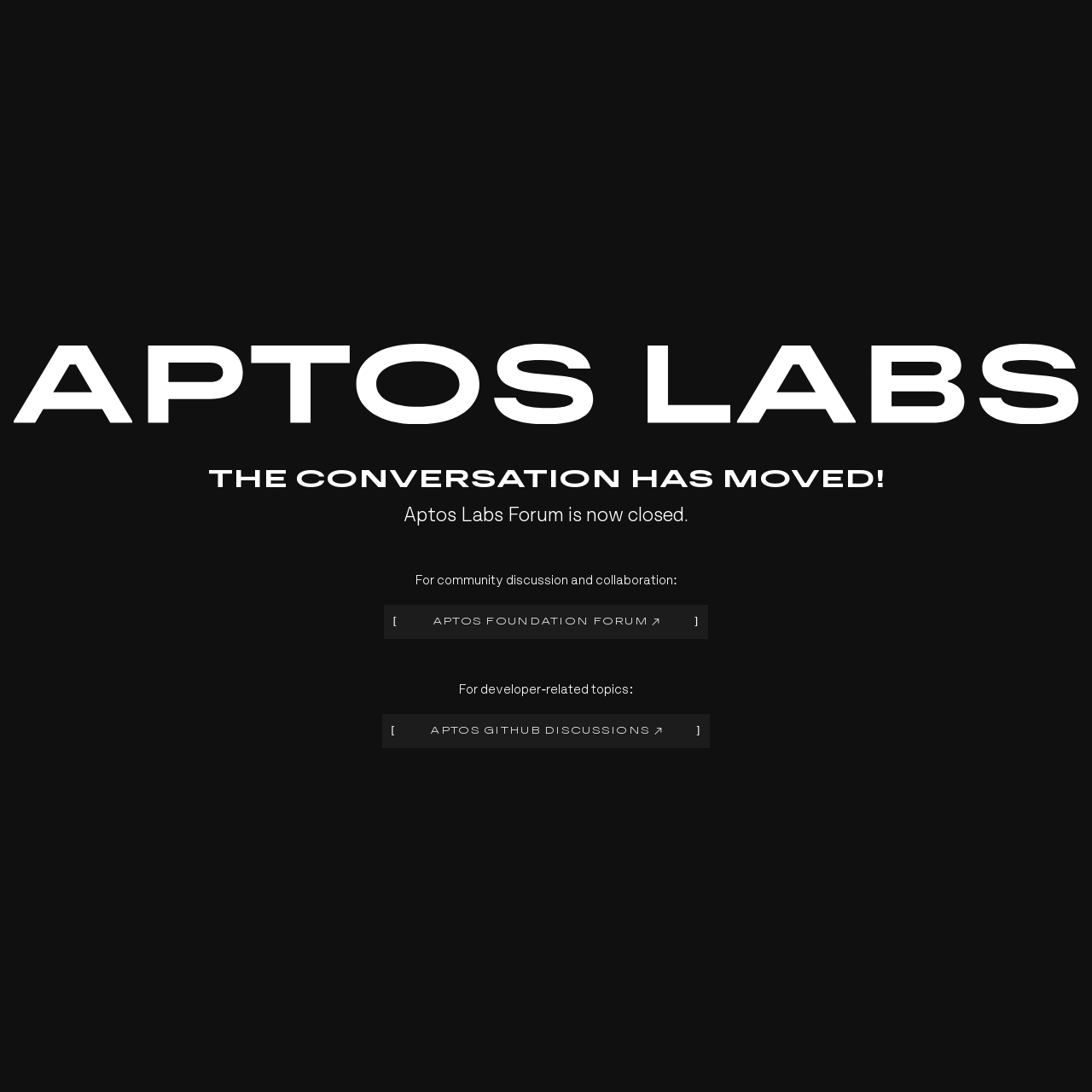Offer a detailed explanation of the webpage layout and contents.

The webpage is about the Aptos Labs Forum, which is now closed. At the top of the page, there is a large image that spans almost the entire width of the page. Below the image, there is a prominent heading that reads "THE CONVERSATION HAS MOVED!" in a relatively large font size. 

Underneath the heading, there is a paragraph of text that states "Aptos Labs Forum is now closed." This text is positioned roughly in the middle of the page, horizontally. 

Below this paragraph, there are two sections of text and links. The first section is about community discussion and collaboration, and it includes a link to the "APTOS FOUNDATION FORUM". This link is accompanied by two small images on either side. The text and link are positioned roughly in the middle of the page, horizontally.

The second section is about developer-related topics, and it includes a link to "APTOS GITHUB DISCUSSIONS". This link is also accompanied by two small images on either side, similar to the first section. This section is positioned below the first section, and it is also roughly centered horizontally on the page.